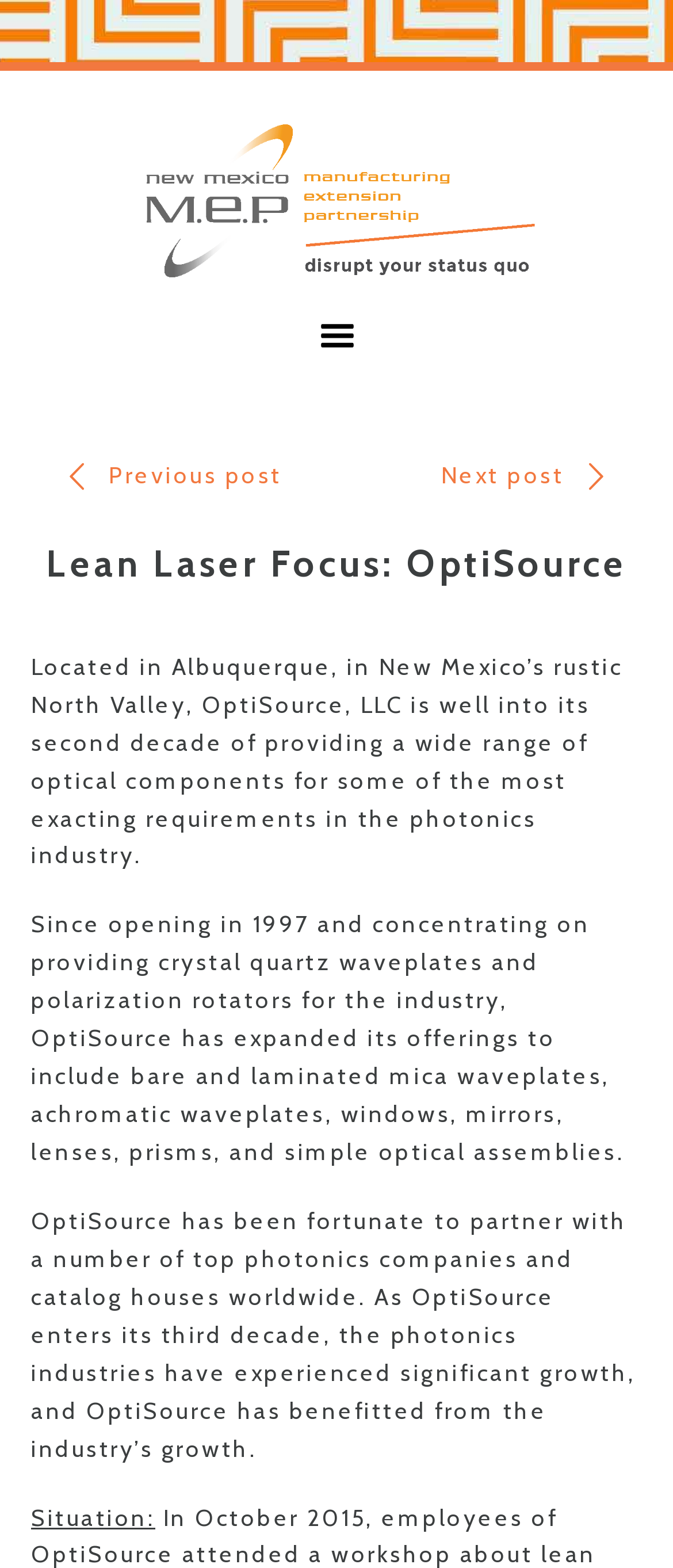Where is OptiSource located?
Using the image, give a concise answer in the form of a single word or short phrase.

Albuquerque, New Mexico